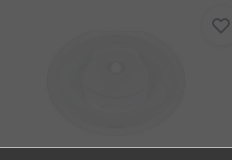Offer a detailed narrative of the image's content.

The image features the "Rohl - Eirene - Oval - Undermount Sink," showcasing its elegant, oval design ideal for contemporary bathrooms. The sink is designed for undermount installation, offering a sleek and seamless look that integrates beautifully with various countertop materials. Accompanying the image is the purchase information, including its price of C$ 271.60, exclusive of tax, indicating its positioning as a high-quality yet accessible option for homeowners. This product is perfect for those seeking a blend of functionality and aesthetic appeal in their bathroom space.